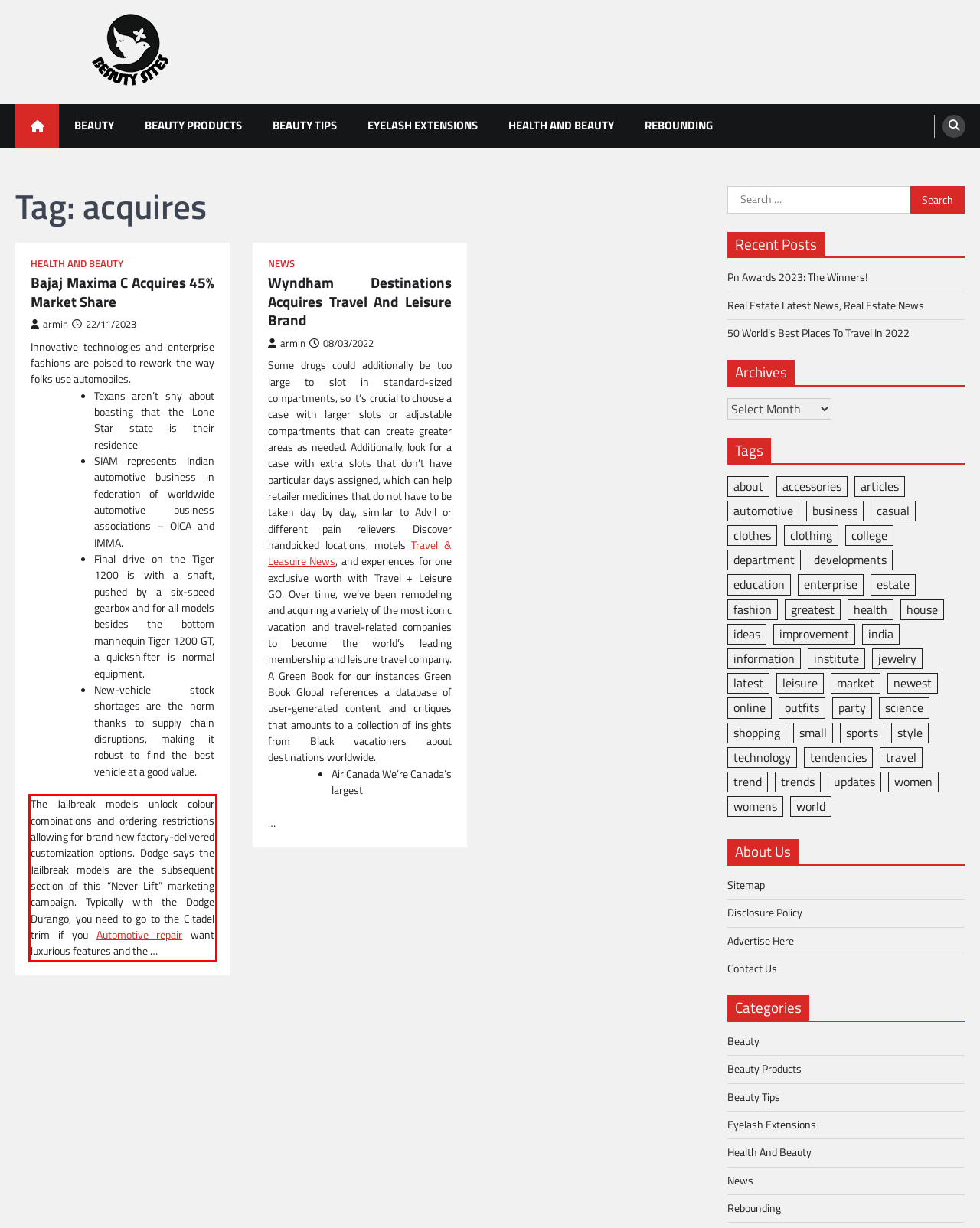Please use OCR to extract the text content from the red bounding box in the provided webpage screenshot.

The Jailbreak models unlock colour combinations and ordering restrictions allowing for brand new factory-delivered customization options. Dodge says the Jailbreak models are the subsequent section of this “Never Lift” marketing campaign. Typically with the Dodge Durango, you need to go to the Citadel trim if you Automotive repair want luxurious features and the …